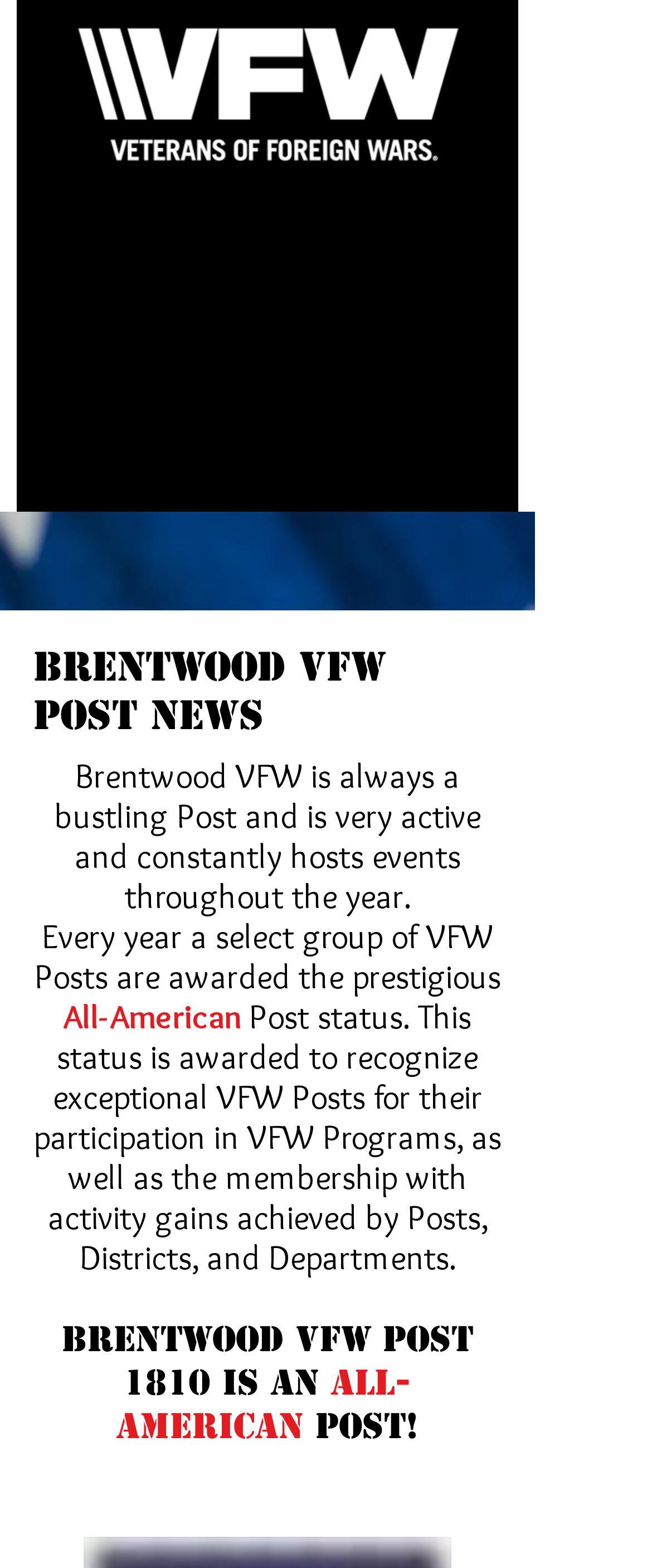What is the purpose of the All-American status?
Using the image, respond with a single word or phrase.

To recognize exceptional VFW Posts